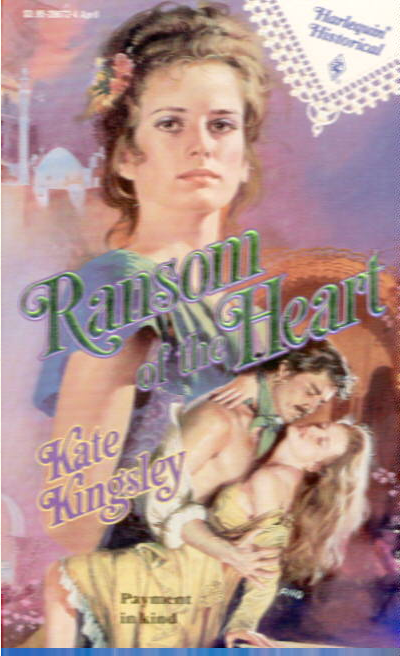Summarize the image with a detailed caption.

The cover for the historical romance novel "Ransom of the Heart" by Kate Kingsley is depicted in this image. The illustration features a dramatic and romantic scene, showcasing a beautiful woman in period attire, her expression conveying a blend of strength and vulnerability. She wears a blue dress adorned with intricate detailing and has her hair styled elegantly, embellished with flowers. 

In the foreground, a man is gently embracing another woman, revealing a more intimate narrative. The setting hints at adventure and romance, likely reflecting themes of passion and sacrifice, typical of the genre. The title "Ransom of the Heart" is prominently displayed in an ornate font, suggesting the intense emotional and romantic stakes at play, while the subtitle "Payment in Kind" further intrigues potential readers about the story's plot. The overall artistic style is reminiscent of classic romance novel covers, evoking a sense of nostalgia for lovers of historical fiction.